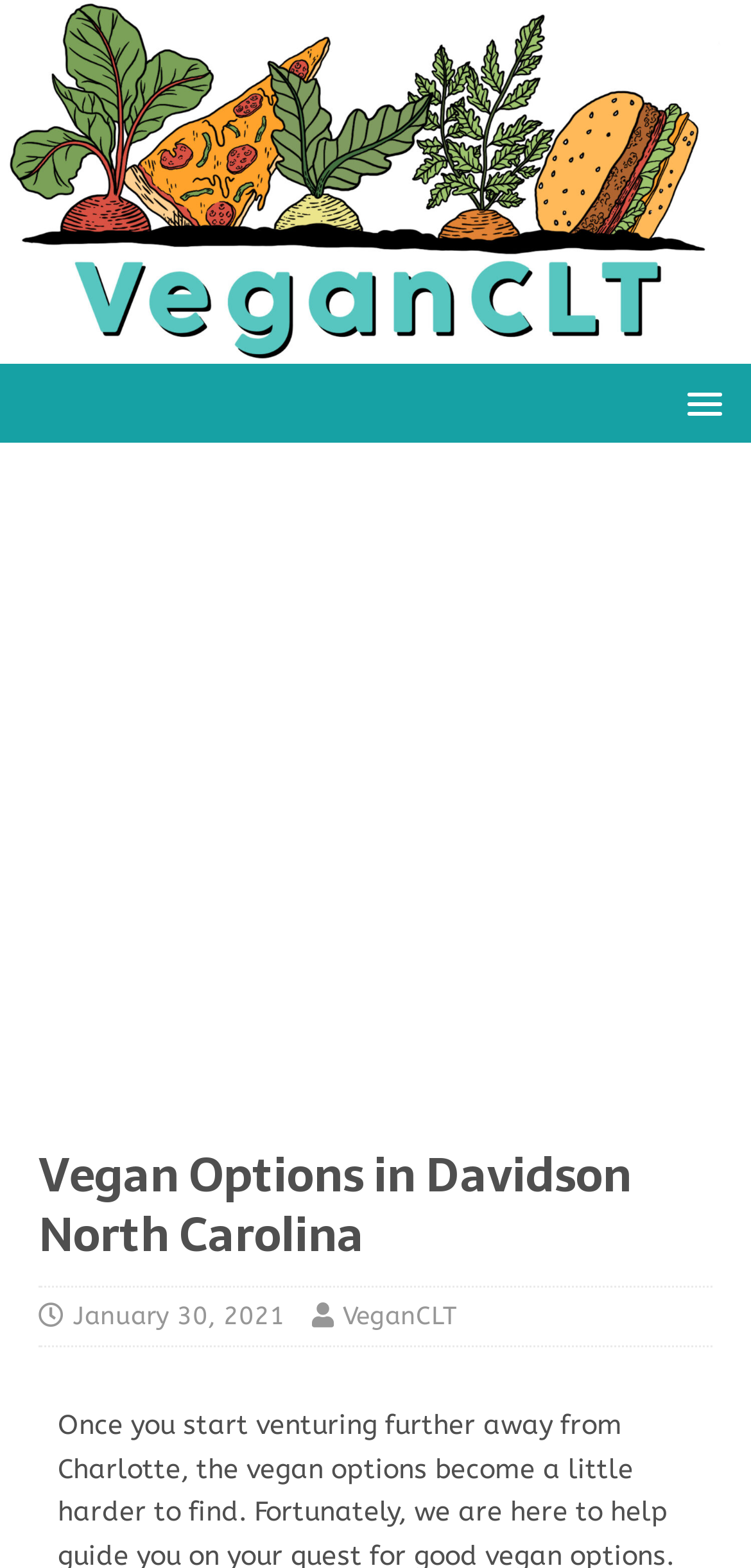What is the date mentioned on the webpage?
Refer to the image and provide a one-word or short phrase answer.

January 30, 2021